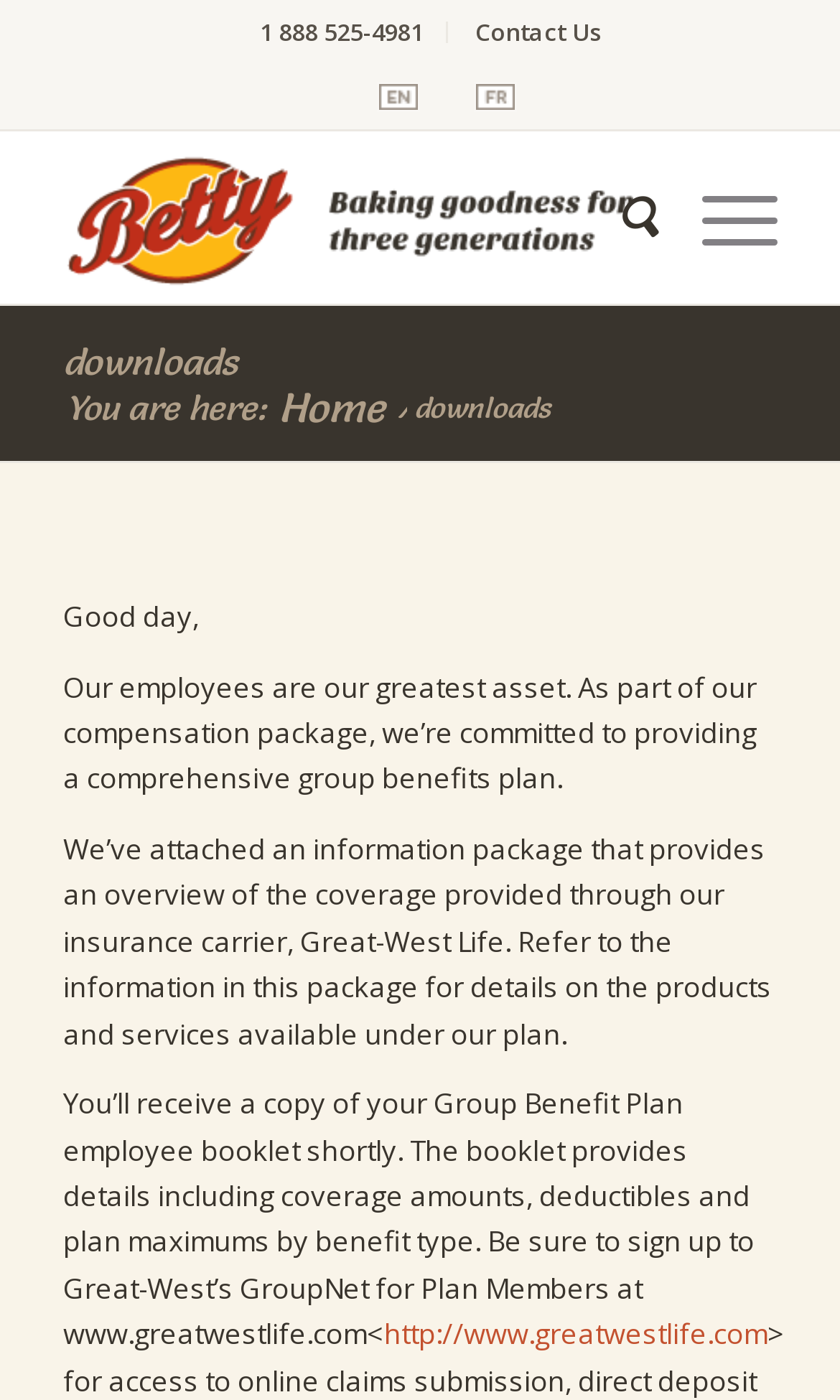Determine the bounding box coordinates for the element that should be clicked to follow this instruction: "Call customer service". The coordinates should be given as four float numbers between 0 and 1, in the format [left, top, right, bottom].

[0.283, 0.015, 0.532, 0.031]